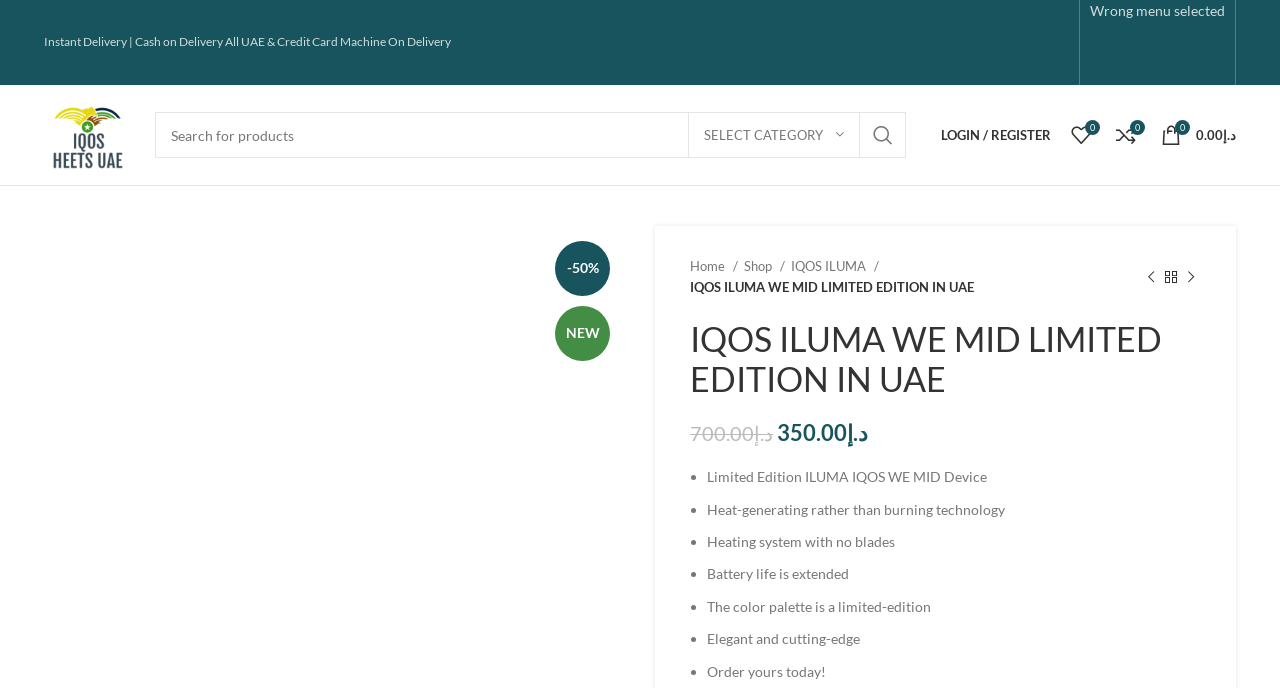Bounding box coordinates are specified in the format (top-left x, top-left y, bottom-right x, bottom-right y). All values are floating point numbers bounded between 0 and 1. Please provide the bounding box coordinate of the region this sentence describes: Login / Register

[0.727, 0.167, 0.829, 0.225]